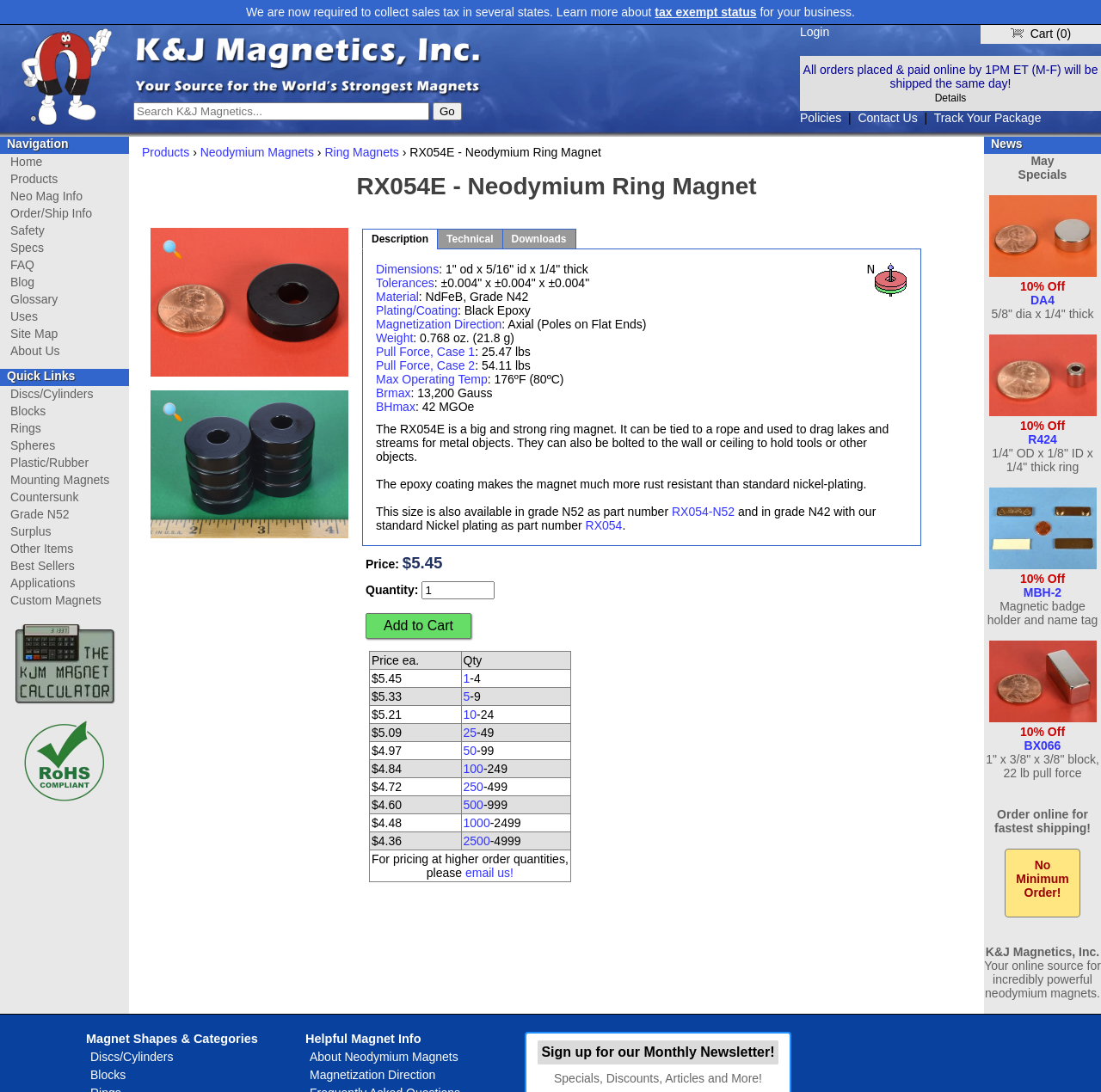Given the description of a UI element: "Max Operating Temp", identify the bounding box coordinates of the matching element in the webpage screenshot.

[0.341, 0.341, 0.443, 0.354]